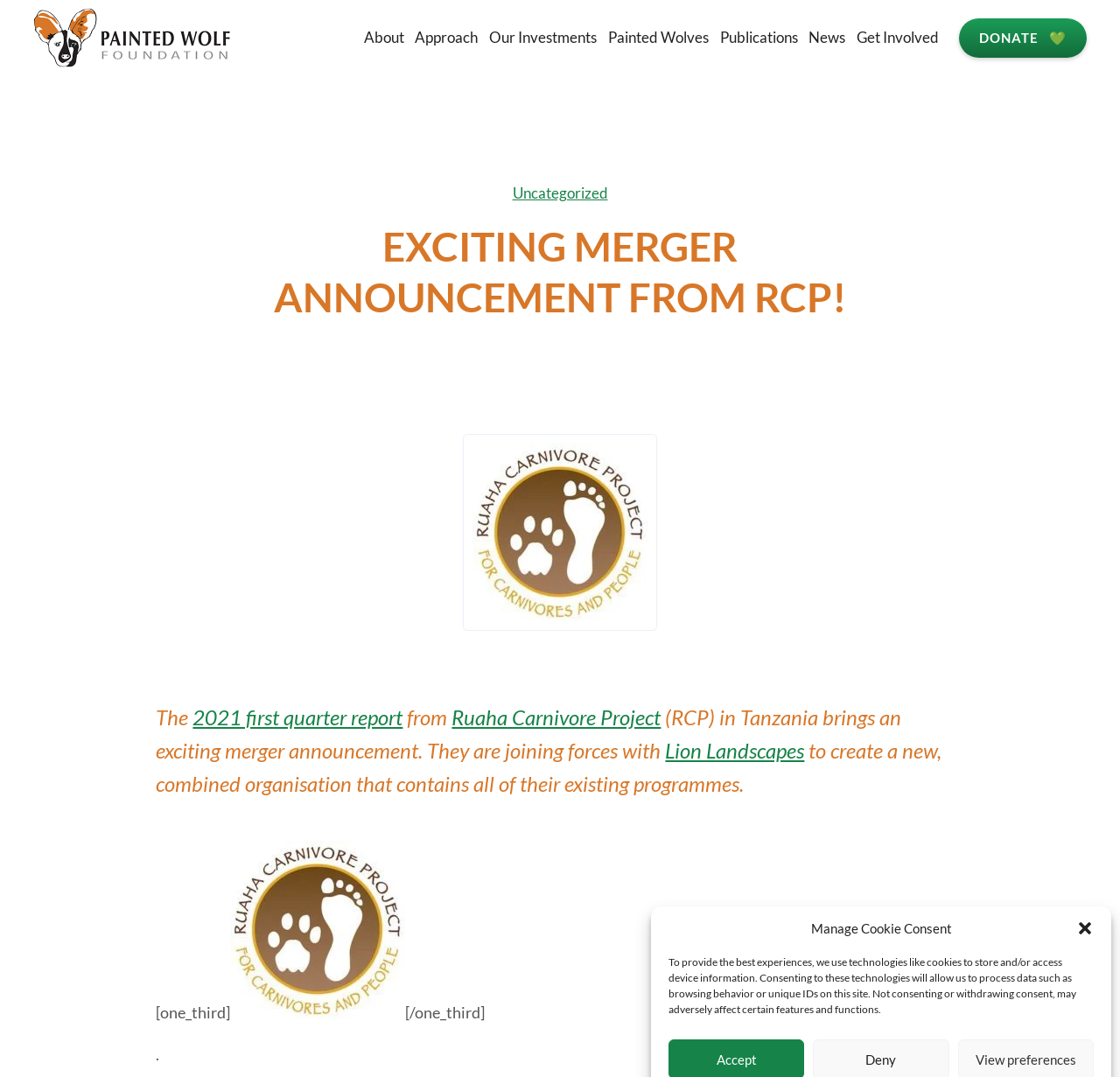Describe in detail what you see on the webpage.

The webpage is announcing an exciting merger between Ruaha Carnivore Project (RCP) and Lion Landscapes, creating a new combined organization that contains all of their existing programs. 

At the top right corner, there is a button to close a dialogue. Below it, there is a static text explaining the use of technologies like cookies to store and/or access device information. 

On the top left, there is a link to "The Painted Wolf Foundation" accompanied by an image with the same name. 

The main navigation menu is located at the top center, consisting of 8 links: "About", "Approach", "Our Investments", "Painted Wolves", "Publications", "News", "Get Involved", and "DONATE" with a heart symbol. 

Below the navigation menu, there is a large heading announcing the merger, followed by an image. 

The main content of the webpage is divided into two sections. The first section is a heading that summarizes the 2021 first quarter report from Ruaha Carnivore Project, which includes a link to the report. The text explains that RCP is joining forces with Lion Landscapes to create a new organization. There are also links to "Ruaha Carnivore Project" and "Lion Landscapes" within the text. 

The second section is a static text that seems to be a separator or a filler, taking up a significant amount of space at the bottom of the page.